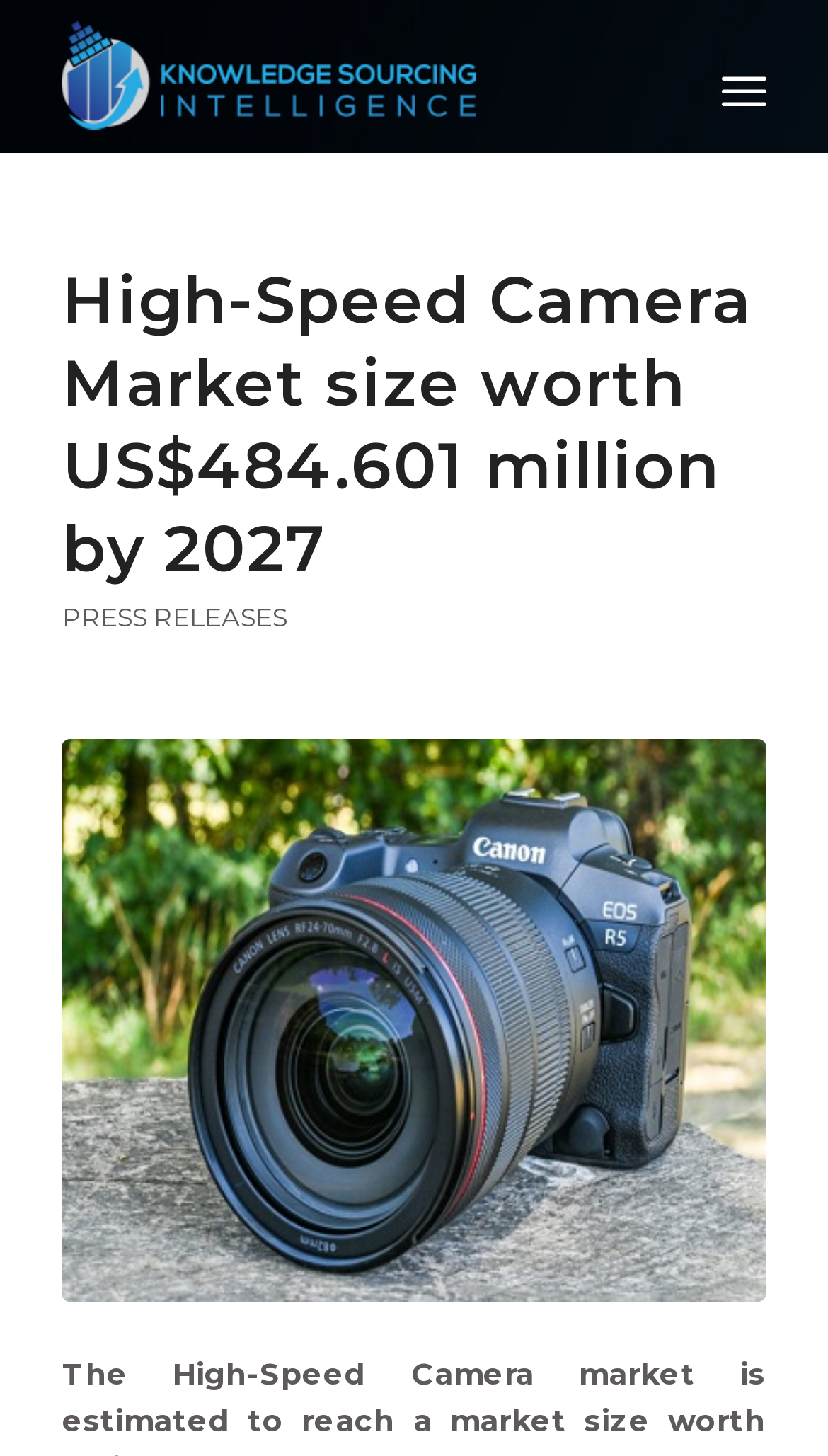What is the main topic of this webpage?
Using the image, answer in one word or phrase.

High-Speed Camera Market